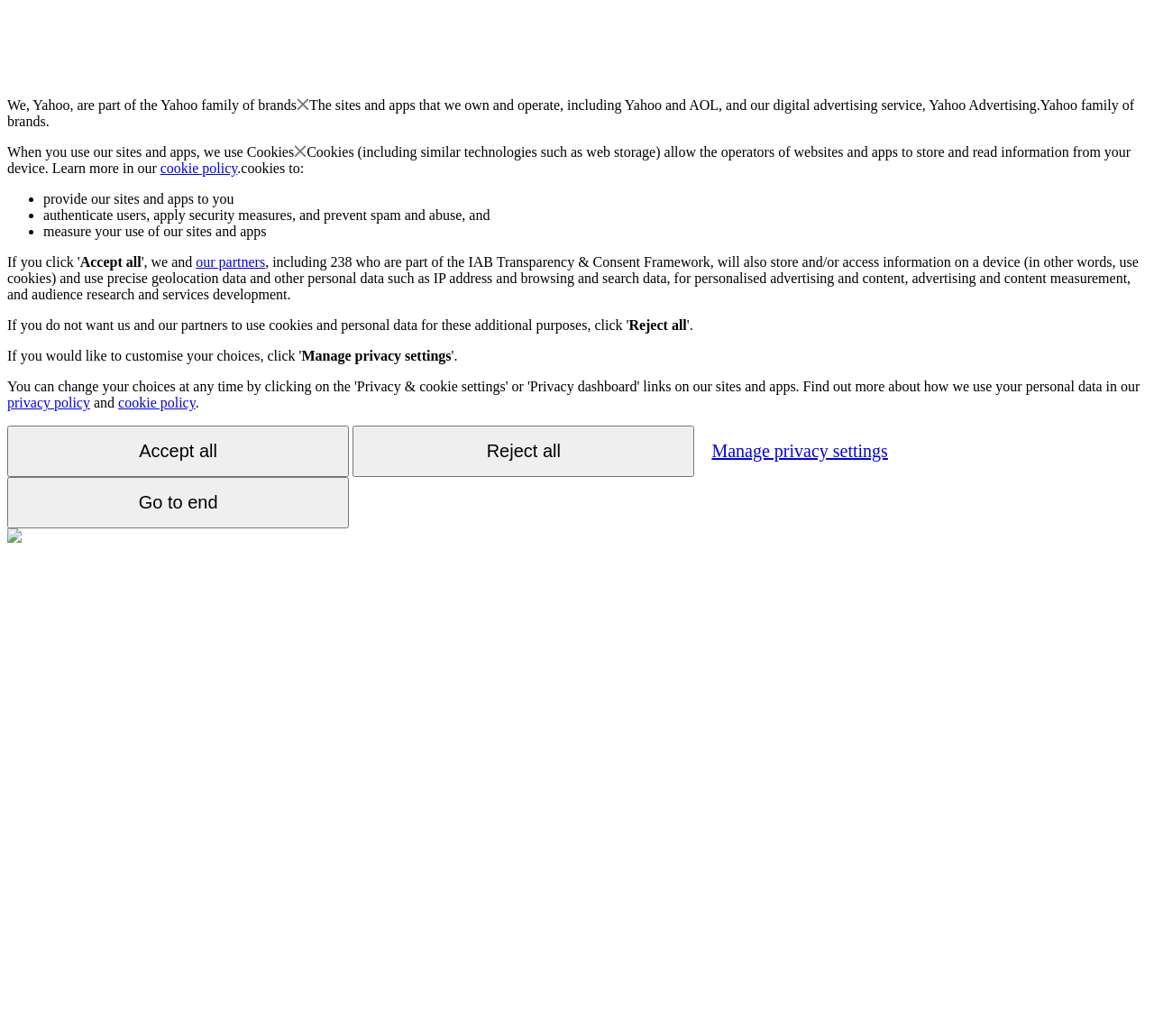Provide the bounding box coordinates of the area you need to click to execute the following instruction: "Click the 'Manage privacy settings' button".

[0.261, 0.336, 0.391, 0.351]